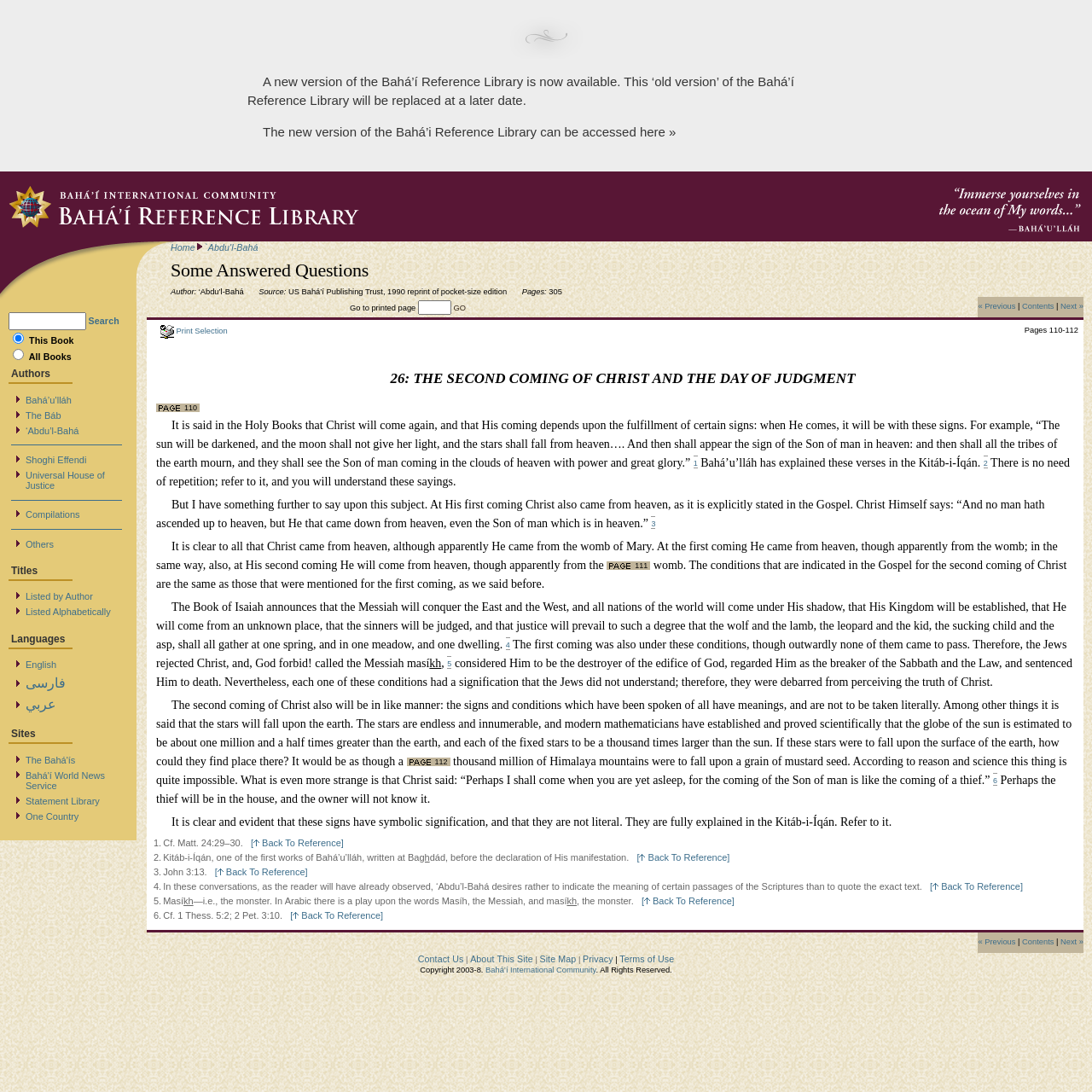Please identify the bounding box coordinates of the clickable area that will fulfill the following instruction: "Click the 'Print' link". The coordinates should be in the format of four float numbers between 0 and 1, i.e., [left, top, right, bottom].

[0.147, 0.299, 0.208, 0.307]